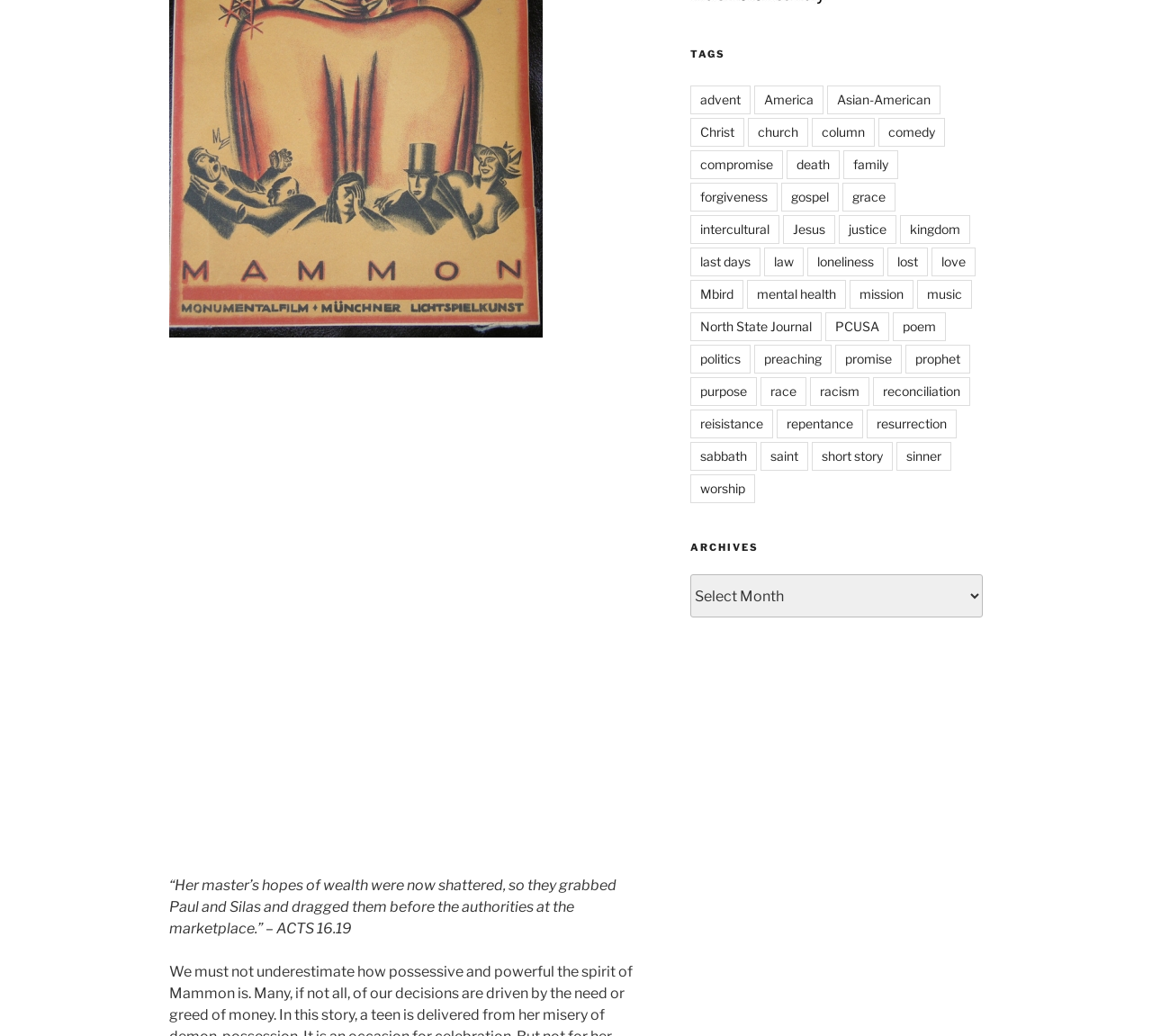Locate and provide the bounding box coordinates for the HTML element that matches this description: "forgiveness".

[0.599, 0.176, 0.675, 0.204]